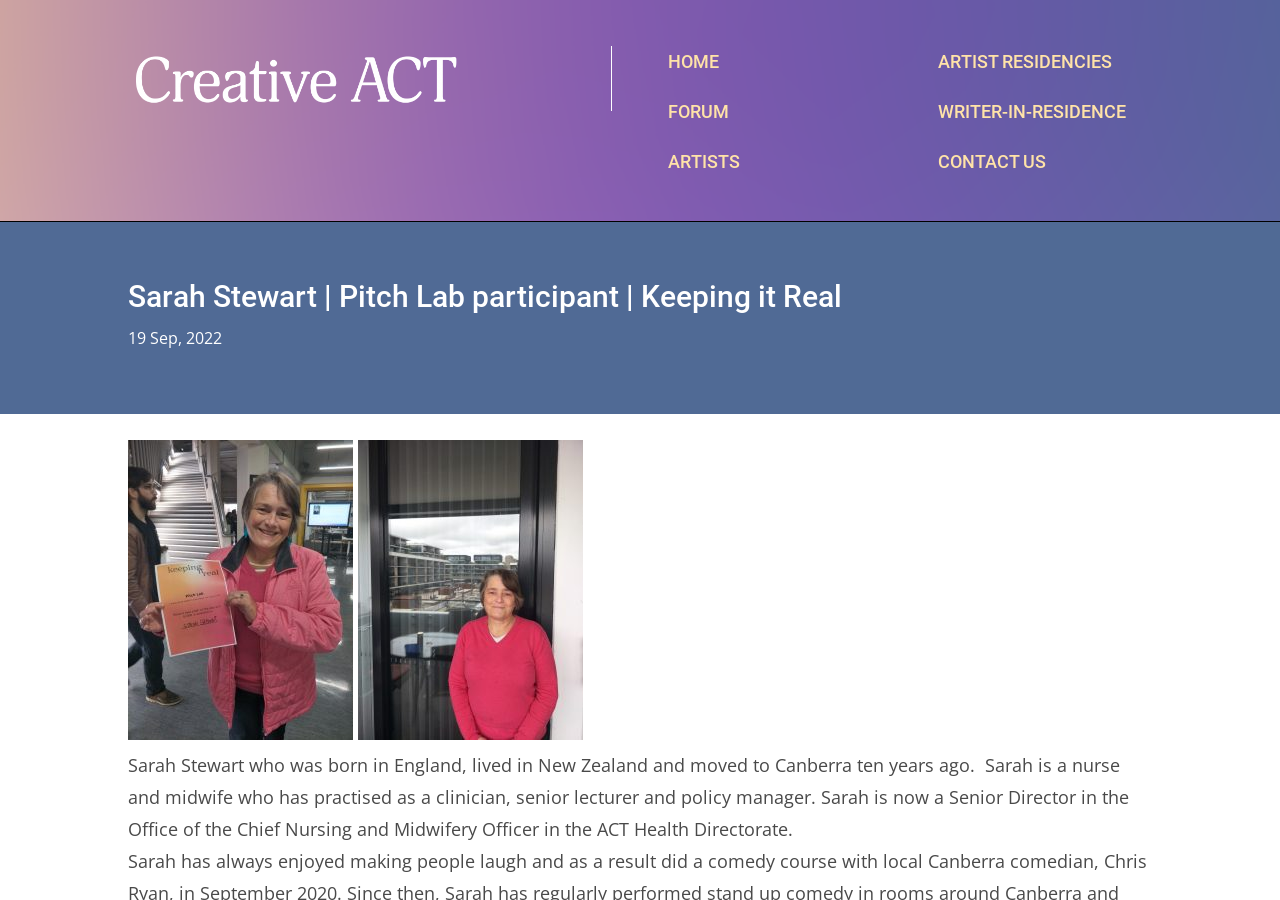Using the format (top-left x, top-left y, bottom-right x, bottom-right y), provide the bounding box coordinates for the described UI element. All values should be floating point numbers between 0 and 1: Contact Us

[0.733, 0.167, 0.817, 0.191]